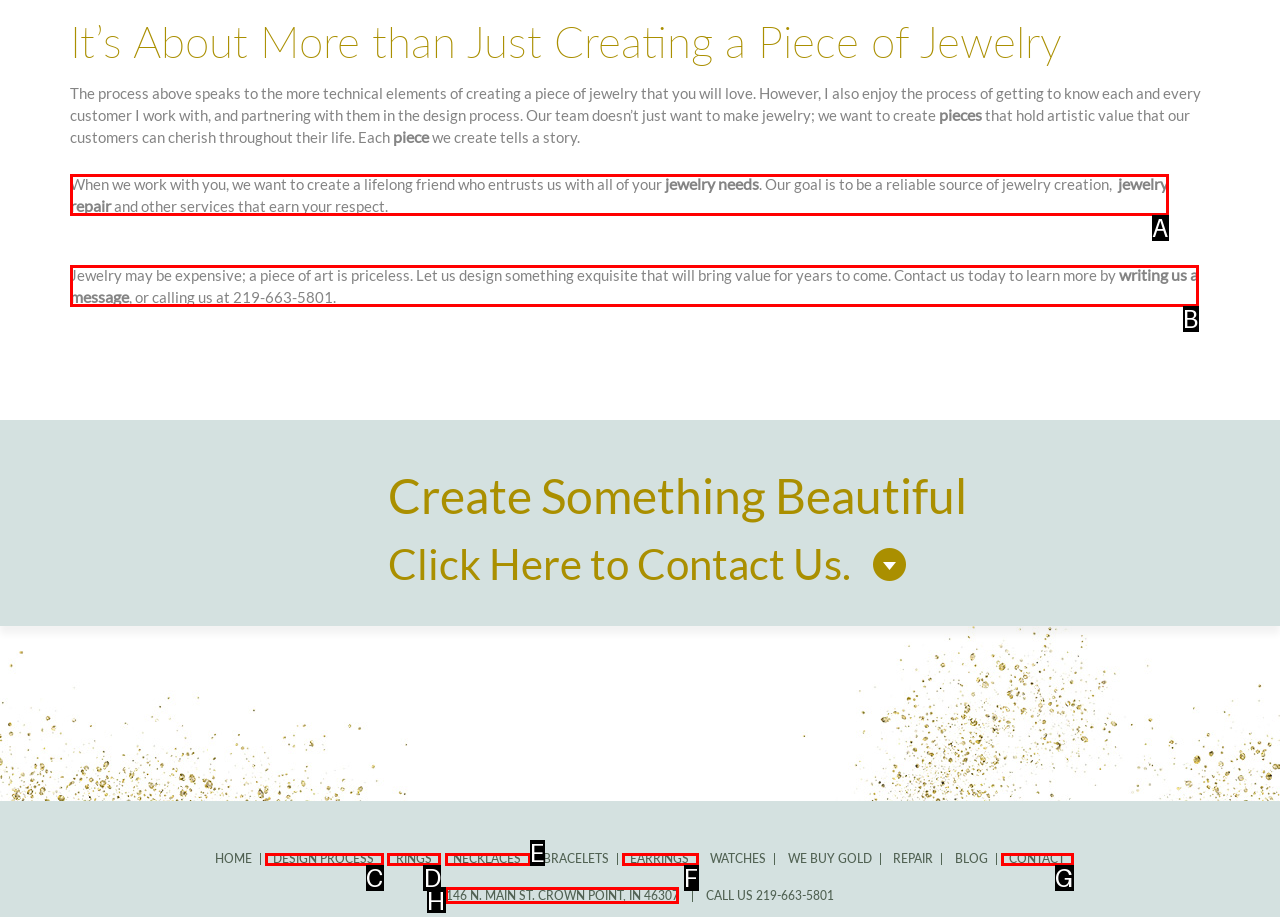Based on the task: Get directions to 146 N. MAIN ST. CROWN POINT, IN 46307, which UI element should be clicked? Answer with the letter that corresponds to the correct option from the choices given.

H